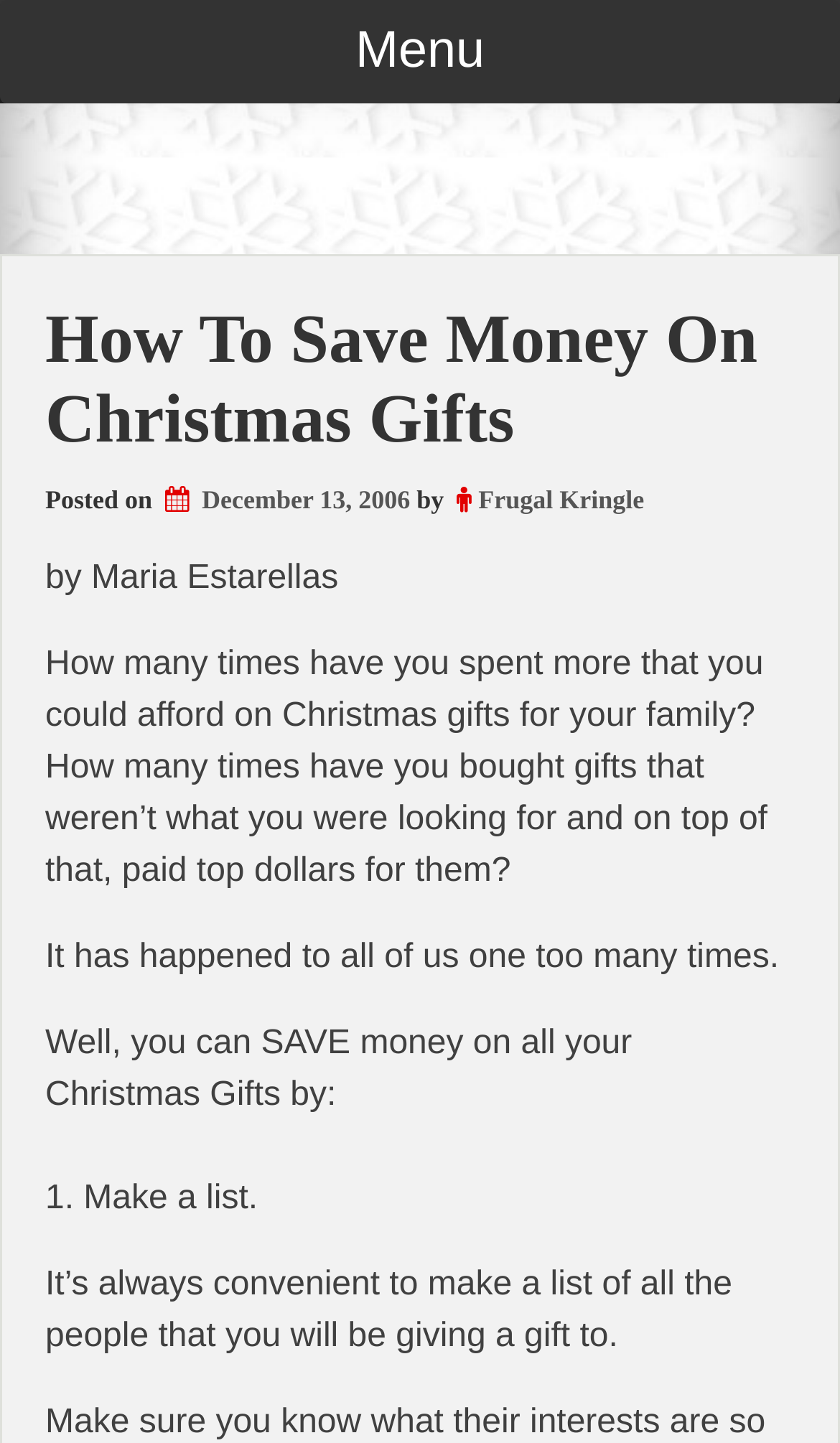Find the bounding box coordinates for the UI element that matches this description: "Cloudflare".

None